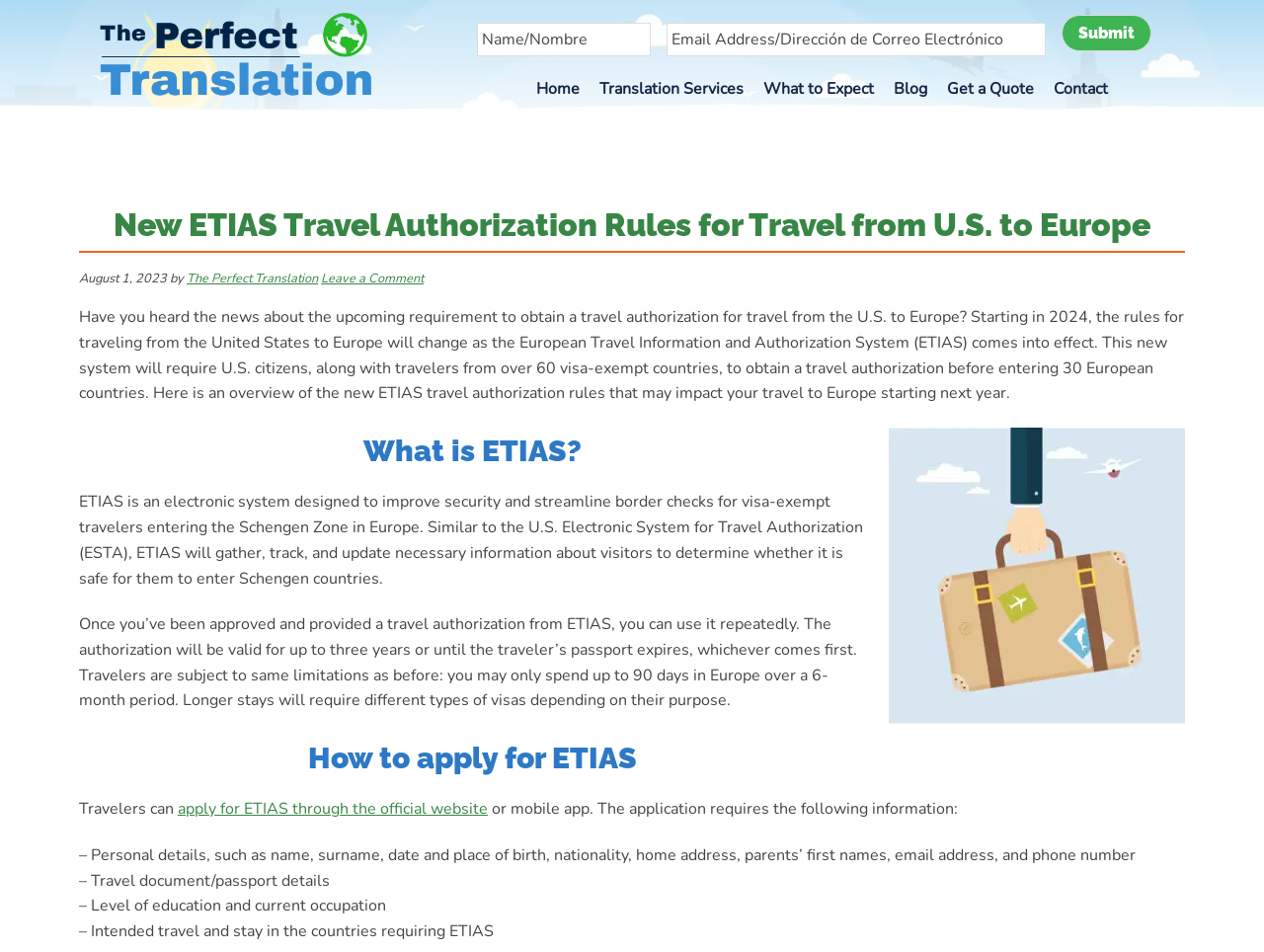How long is the ETIAS authorization valid for?
Answer the question with as much detail as possible.

As stated on the webpage, once you've been approved and provided a travel authorization from ETIAS, you can use it repeatedly, and the authorization will be valid for up to three years or until the traveler's passport expires, whichever comes first.